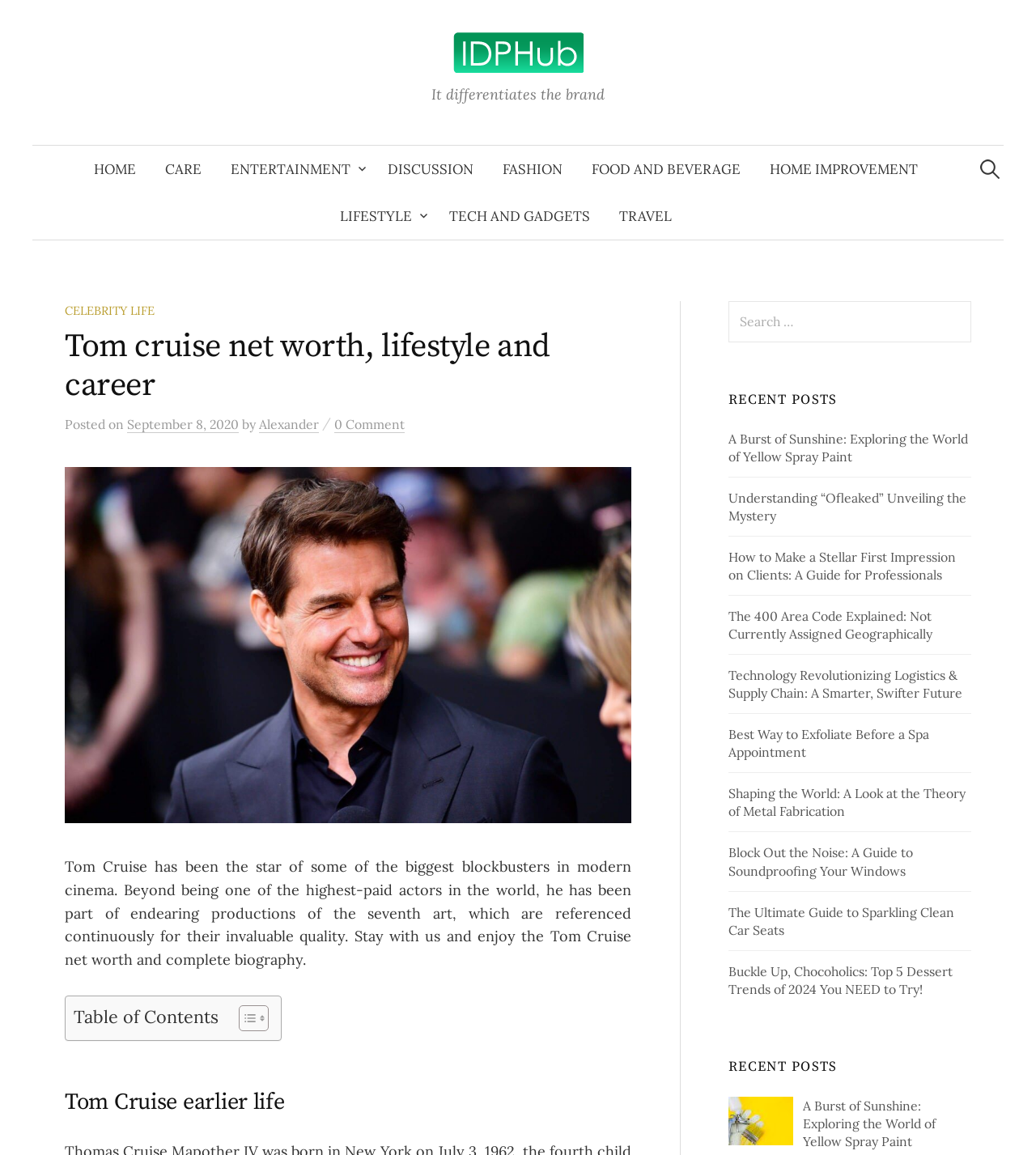Locate the bounding box coordinates of the clickable part needed for the task: "Click on ENTERTAINMENT".

[0.209, 0.126, 0.36, 0.167]